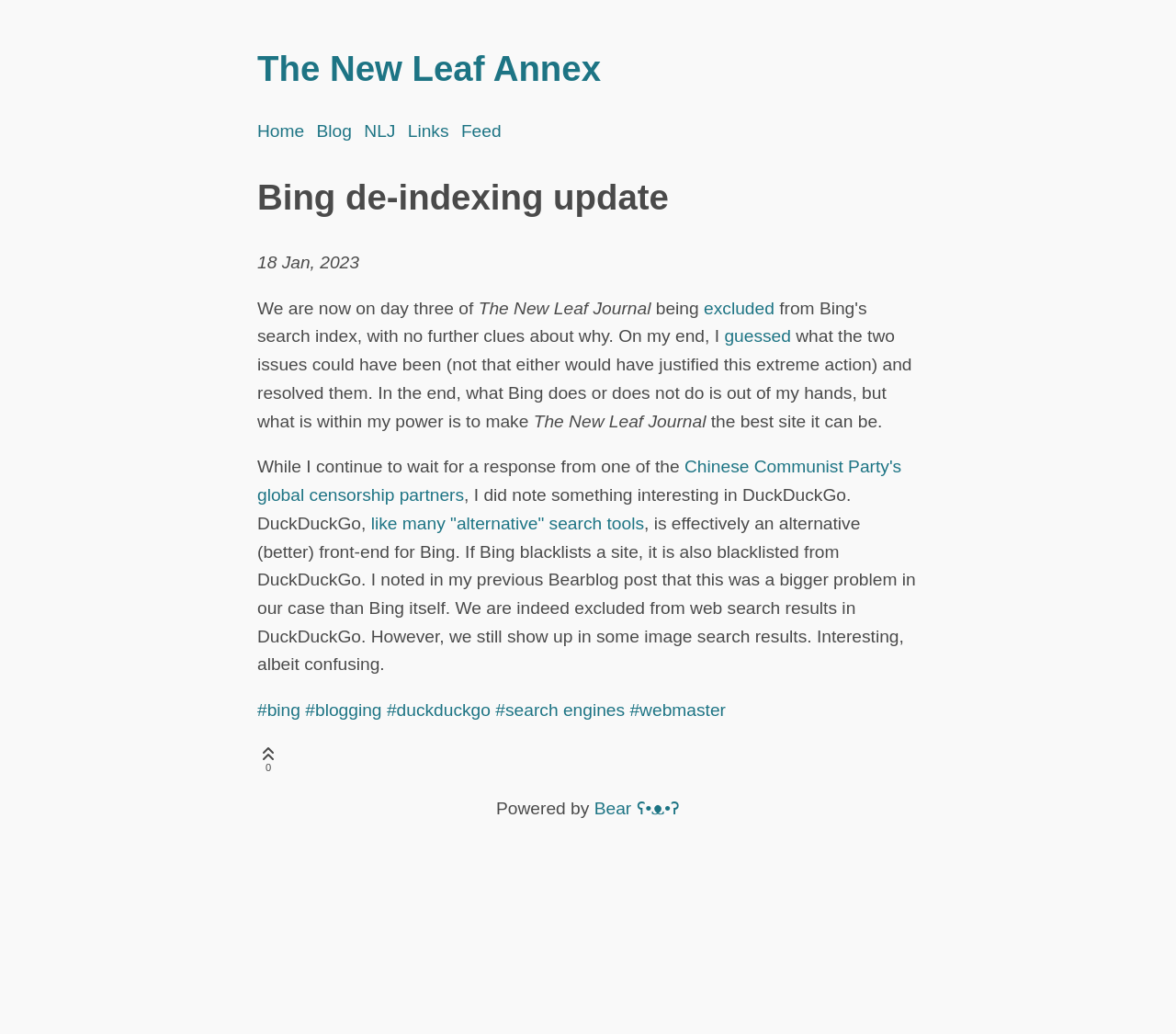What is the primary heading on this webpage?

The New Leaf Annex